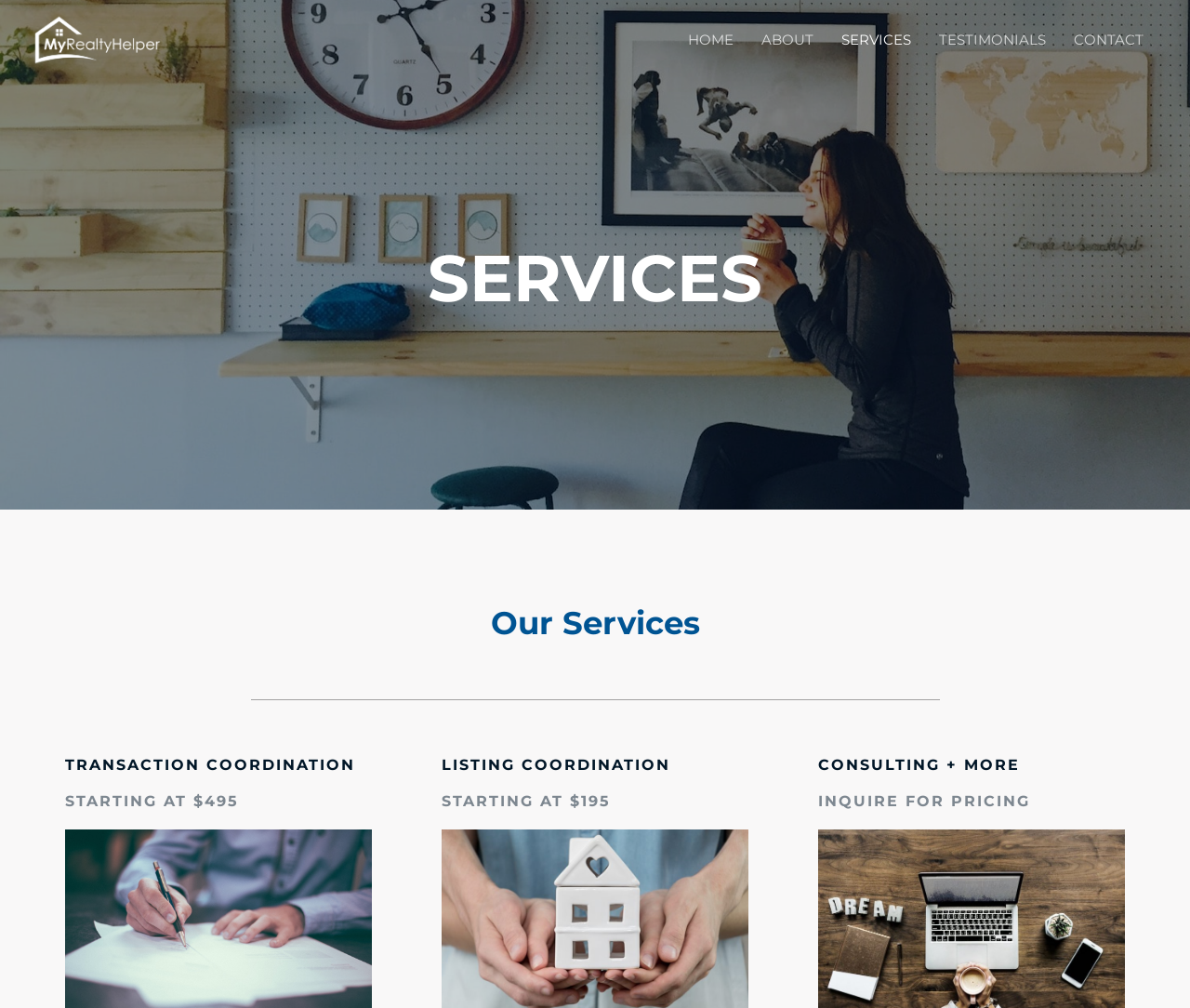Refer to the image and provide an in-depth answer to the question: 
What is the starting price of Transaction Coordination?

The starting price of Transaction Coordination can be found in the section below the 'Our Services' heading, where it says 'STARTING AT $495'.